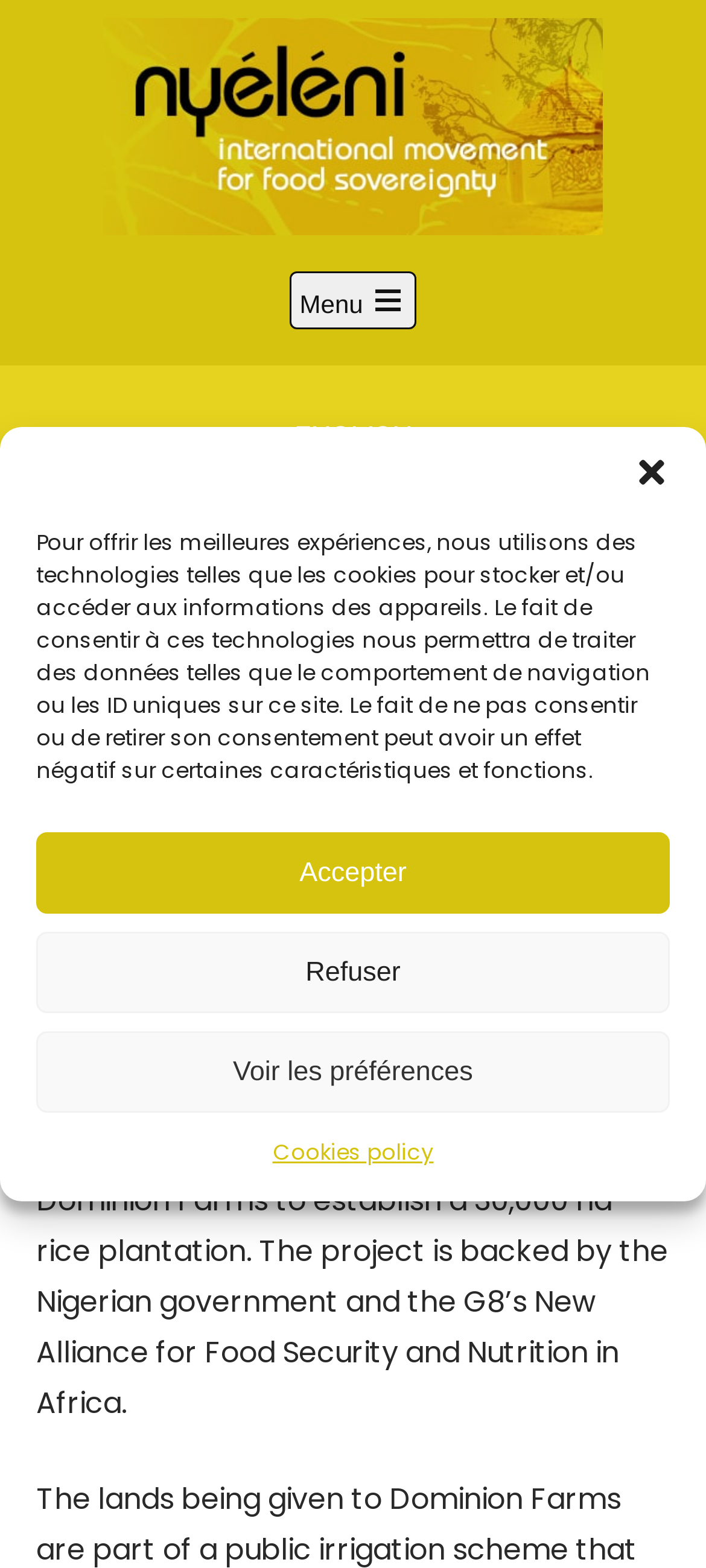Based on the provided description, "Voir les préférences", find the bounding box of the corresponding UI element in the screenshot.

[0.051, 0.658, 0.949, 0.71]